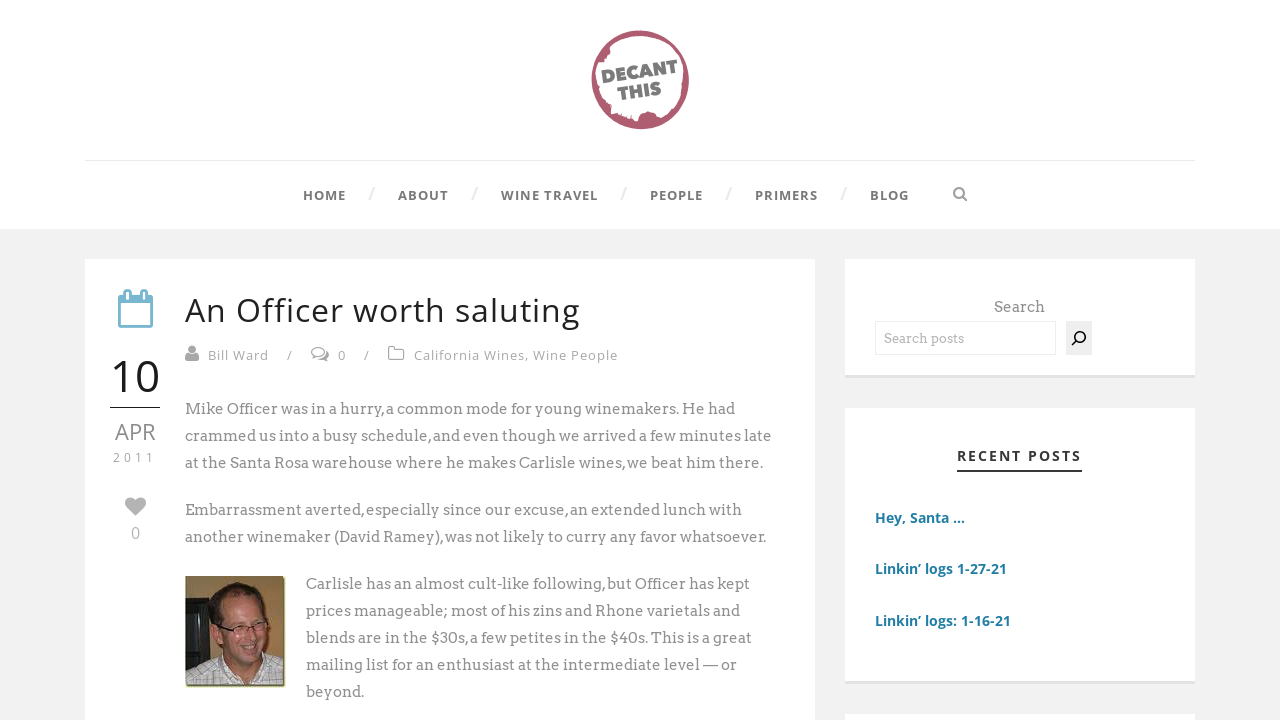Please provide a short answer using a single word or phrase for the question:
What is the name of the winemaker mentioned in the article?

Mike Officer